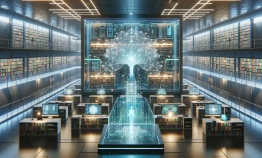Convey a rich and detailed description of the image.

The image presents a futuristic library infused with advanced technology, showcasing an intricate, digital representation of a human figure at its center. This ethereal silhouette is enveloped in a luminous tree-like structure that radiates energy and knowledge, symbolizing the convergence of human intellect and artificial intelligence. Surrounding this central figure, rows of bookshelves filled with data and knowledge align with high-tech workstations equipped with glowing screens, emphasizing a harmonious blend of traditional knowledge and cutting-edge technology. The ambient lighting enhances the sci-fi ambiance, suggesting a space where innovation and learning coexist, perfect for exploring themes such as self-reflection in AI chatbots and language model advancements.